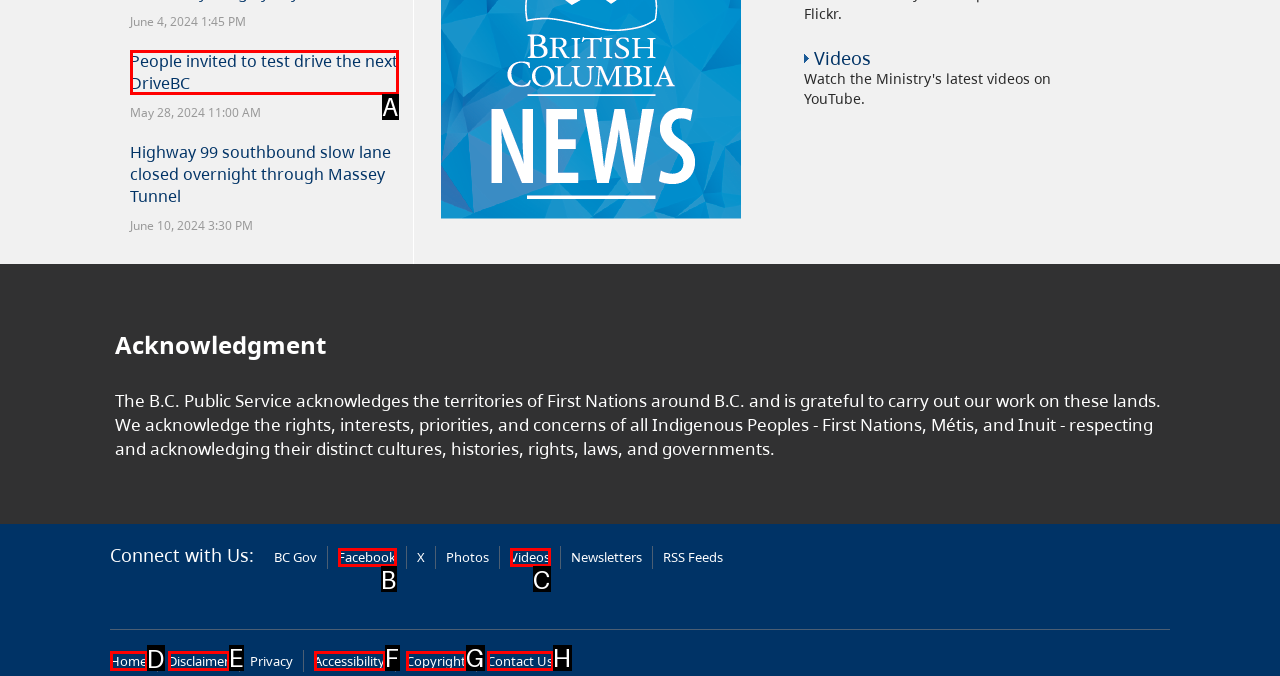Identify the correct UI element to click on to achieve the task: Click on 'Home'. Provide the letter of the appropriate element directly from the available choices.

D